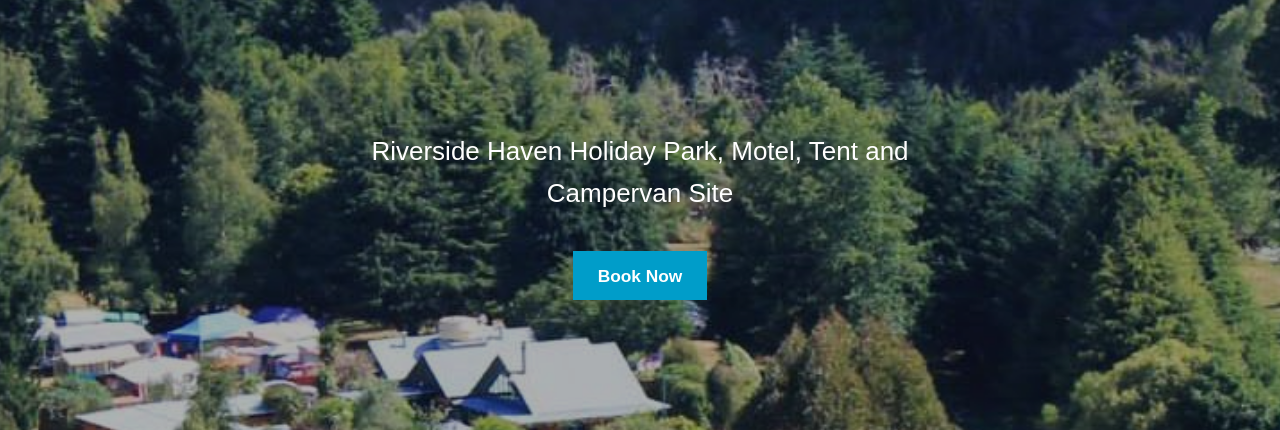What is the purpose of the bright blue button?
Using the information presented in the image, please offer a detailed response to the question.

The bright blue button labeled 'Book Now' is prominently displayed in the center of the image, which encourages visitors to secure their stay at Riverside Haven Holiday Park.